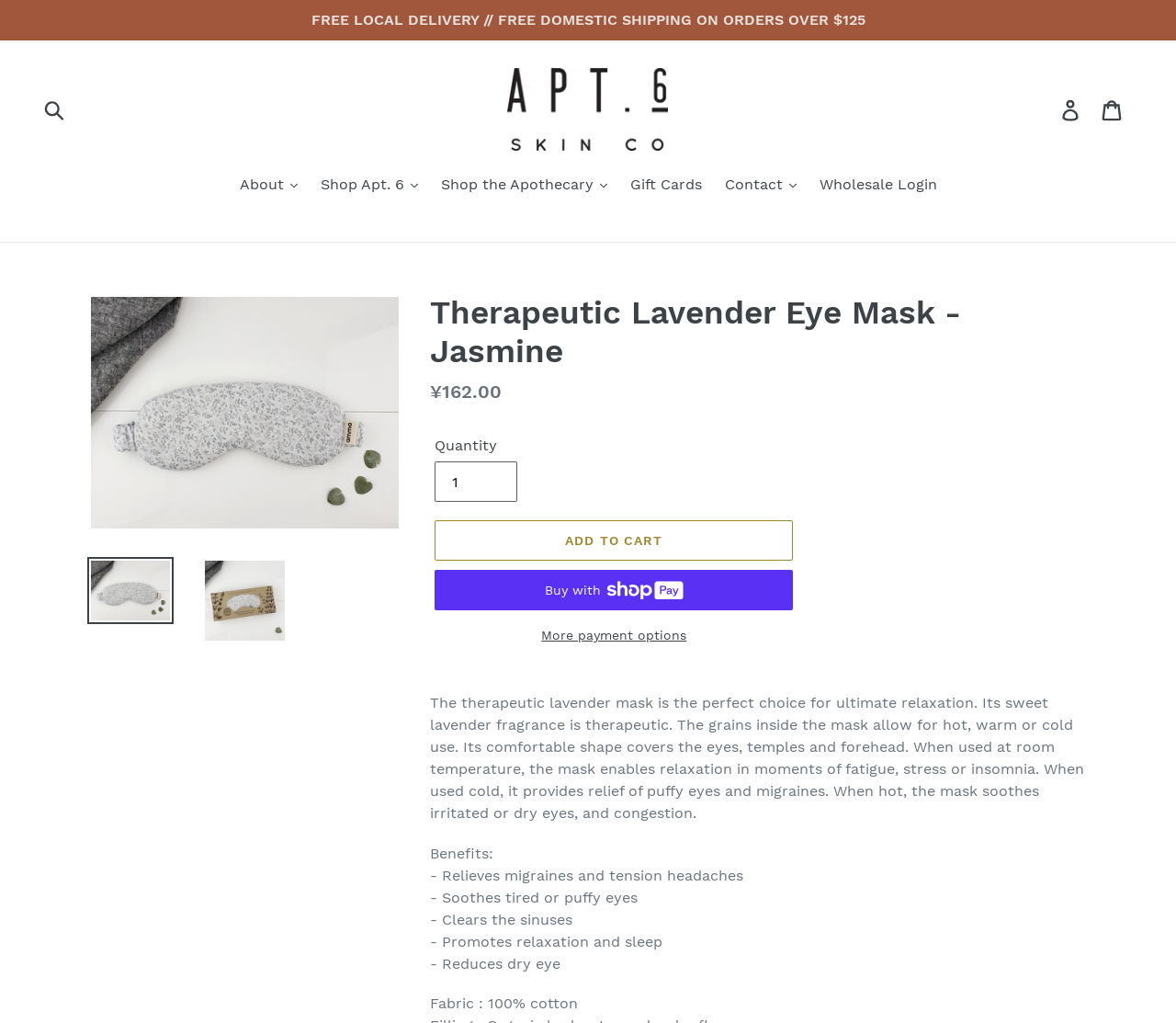Pinpoint the bounding box coordinates of the area that should be clicked to complete the following instruction: "Log in to the account". The coordinates must be given as four float numbers between 0 and 1, i.e., [left, top, right, bottom].

[0.893, 0.087, 0.93, 0.127]